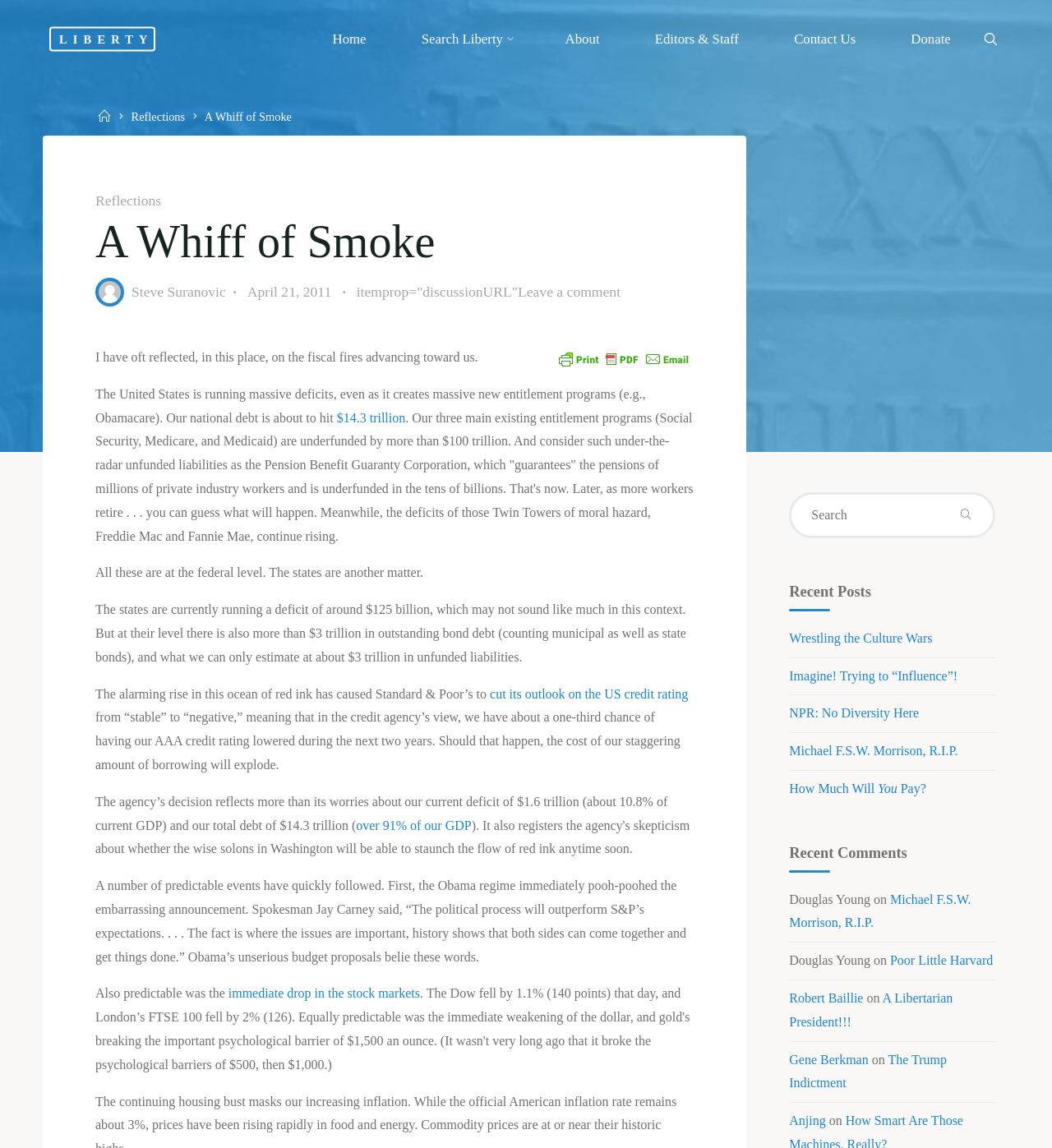Please find the bounding box coordinates of the element that you should click to achieve the following instruction: "Leave a comment". The coordinates should be presented as four float numbers between 0 and 1: [left, top, right, bottom].

[0.492, 0.247, 0.59, 0.261]